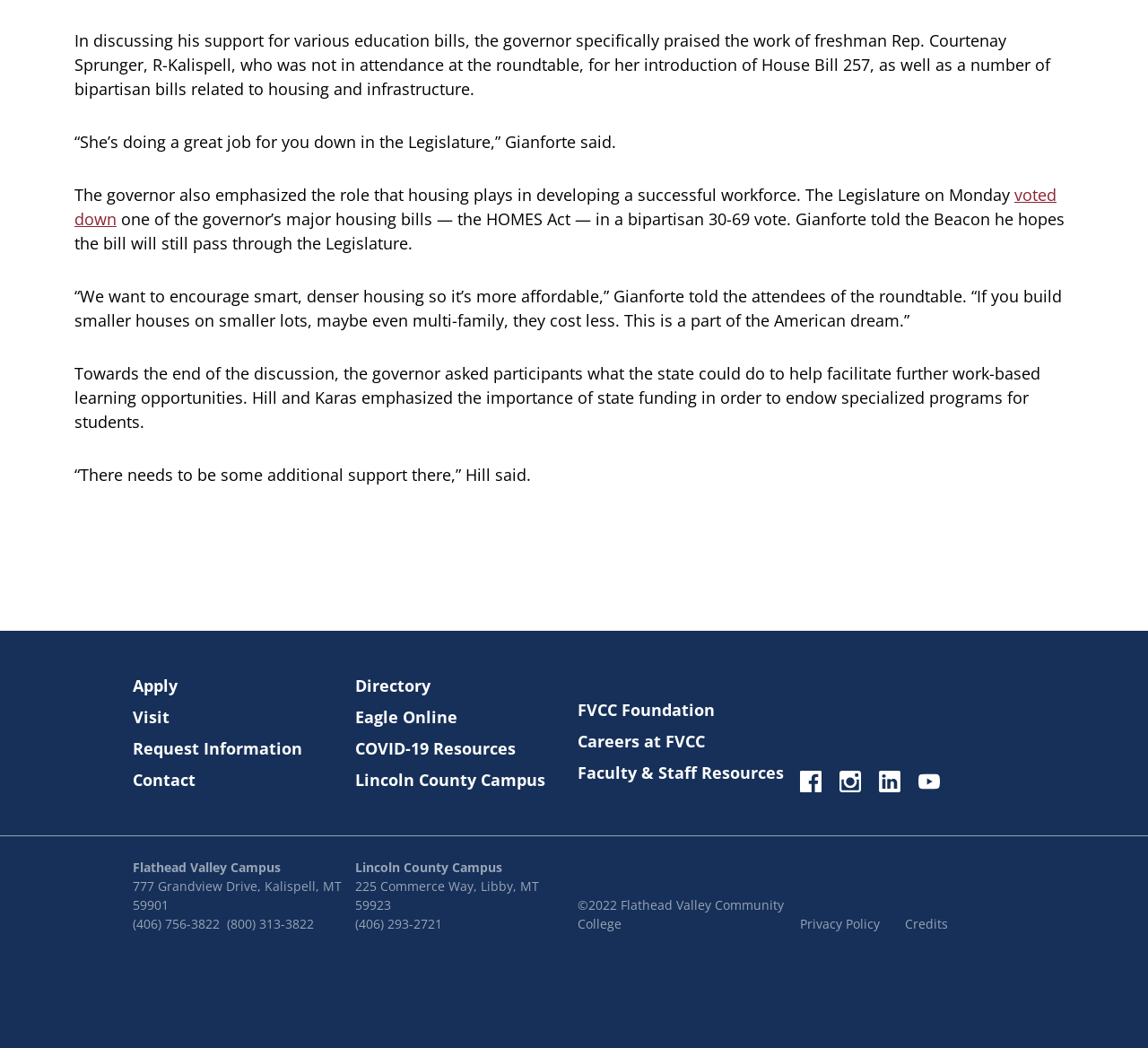Based on the element description, predict the bounding box coordinates (top-left x, top-left y, bottom-right x, bottom-right y) for the UI element in the screenshot: Faculty & Staff Resources

[0.503, 0.726, 0.691, 0.749]